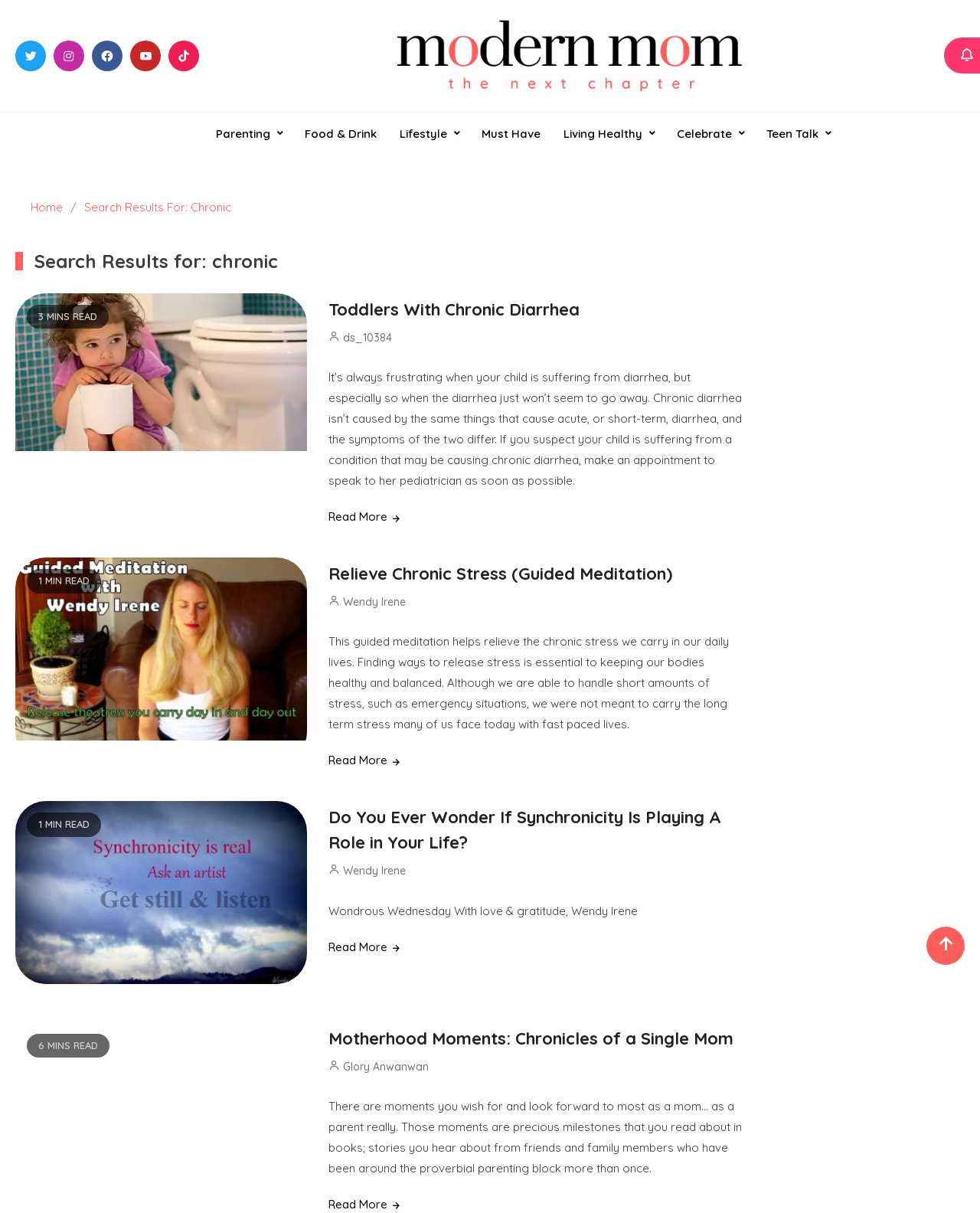Please determine the bounding box coordinates for the element that should be clicked to follow these instructions: "Read the article 'Toddlers With Chronic Diarrhea'".

[0.335, 0.245, 0.759, 0.266]